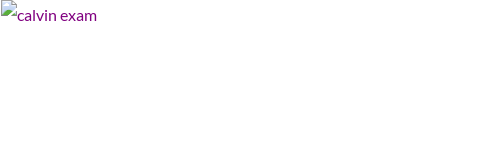Who is the comic character that inspired the image?
Please provide a single word or phrase answer based on the image.

Calvin